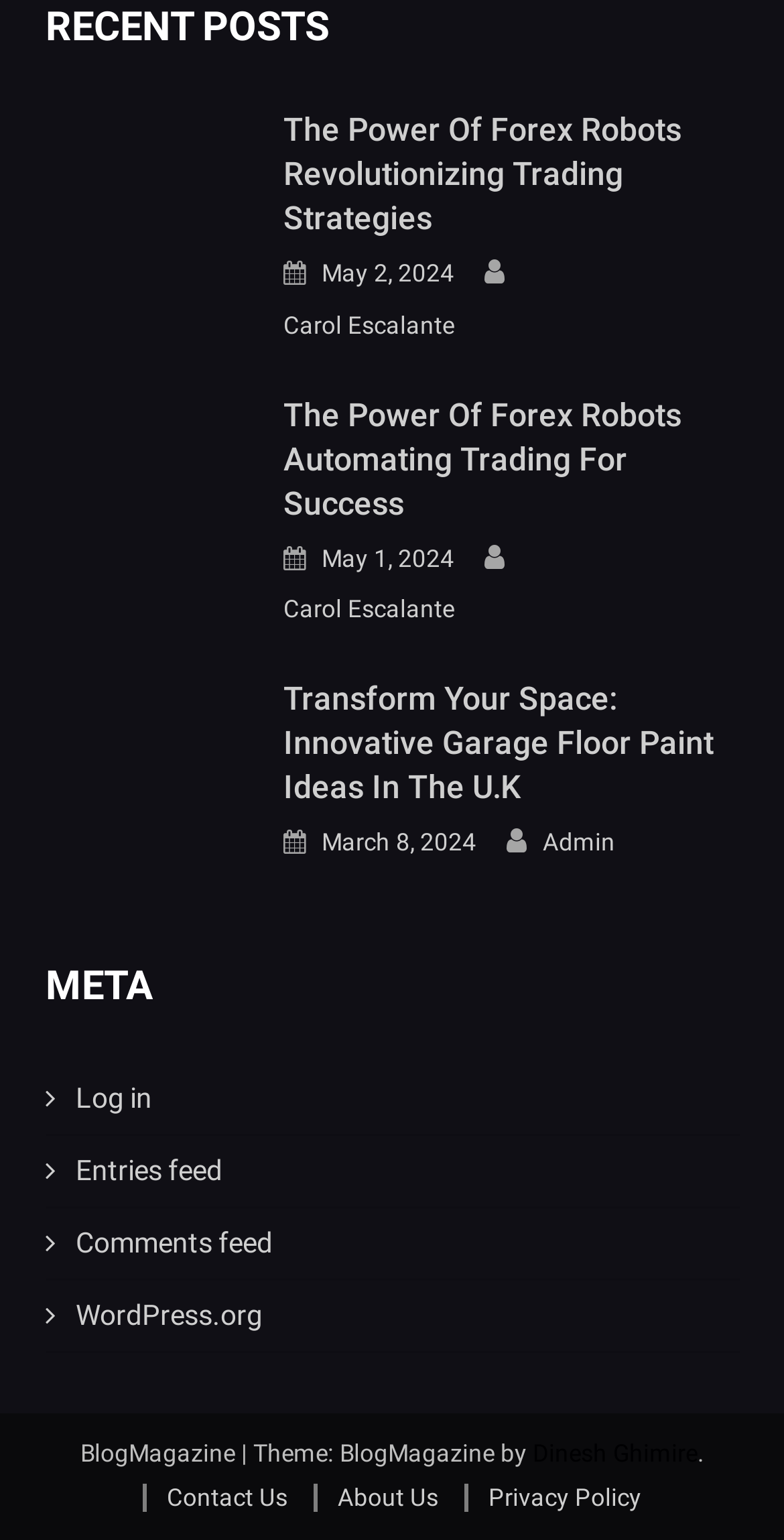Specify the bounding box coordinates of the area that needs to be clicked to achieve the following instruction: "Explore 'Garage Floor Paint' ideas".

[0.058, 0.476, 0.323, 0.497]